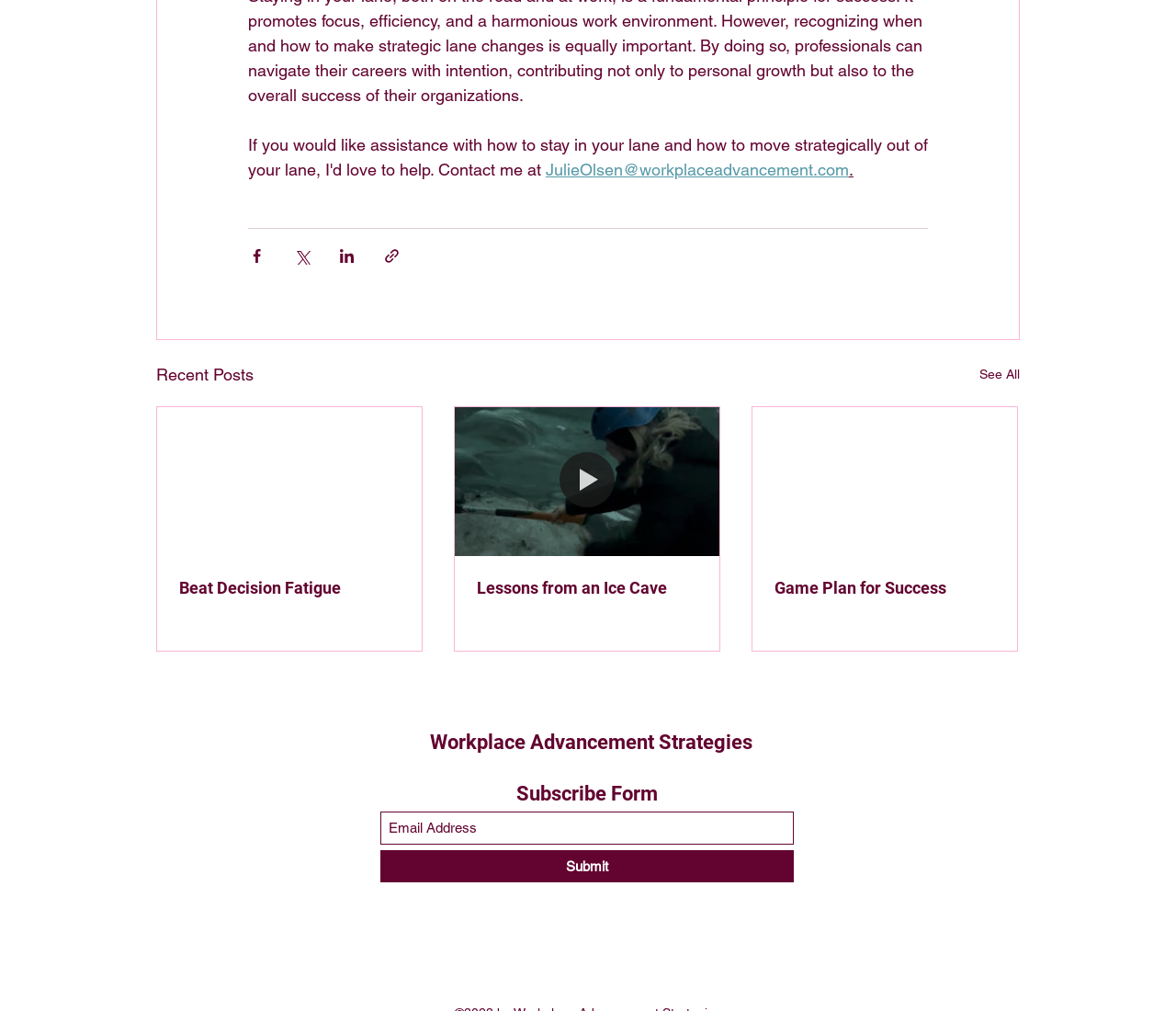What is the purpose of the form at the bottom of the webpage?
Please provide a single word or phrase as your answer based on the image.

Subscribe